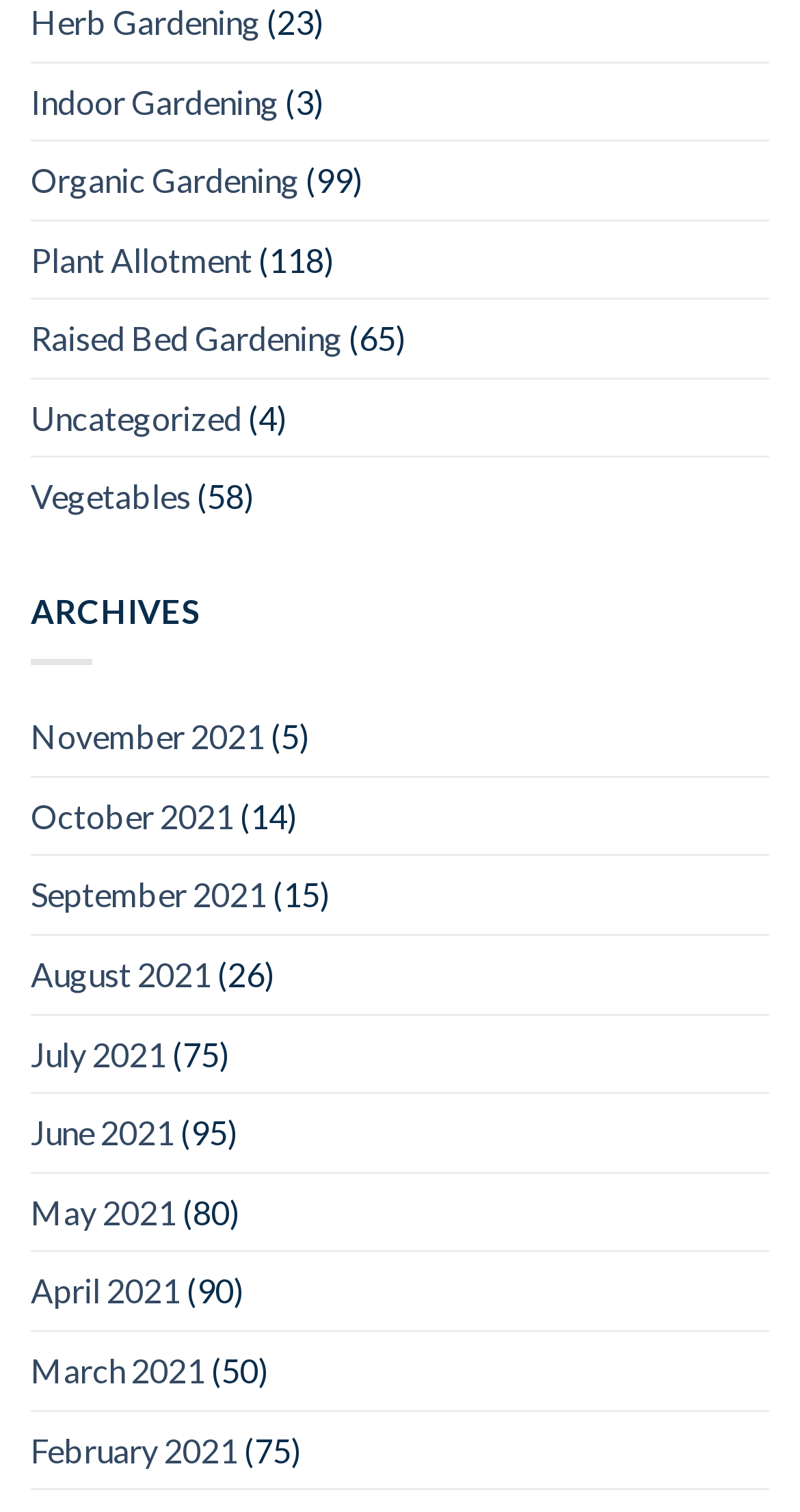Provide the bounding box coordinates of the HTML element this sentence describes: "Disclaimer". The bounding box coordinates consist of four float numbers between 0 and 1, i.e., [left, top, right, bottom].

None